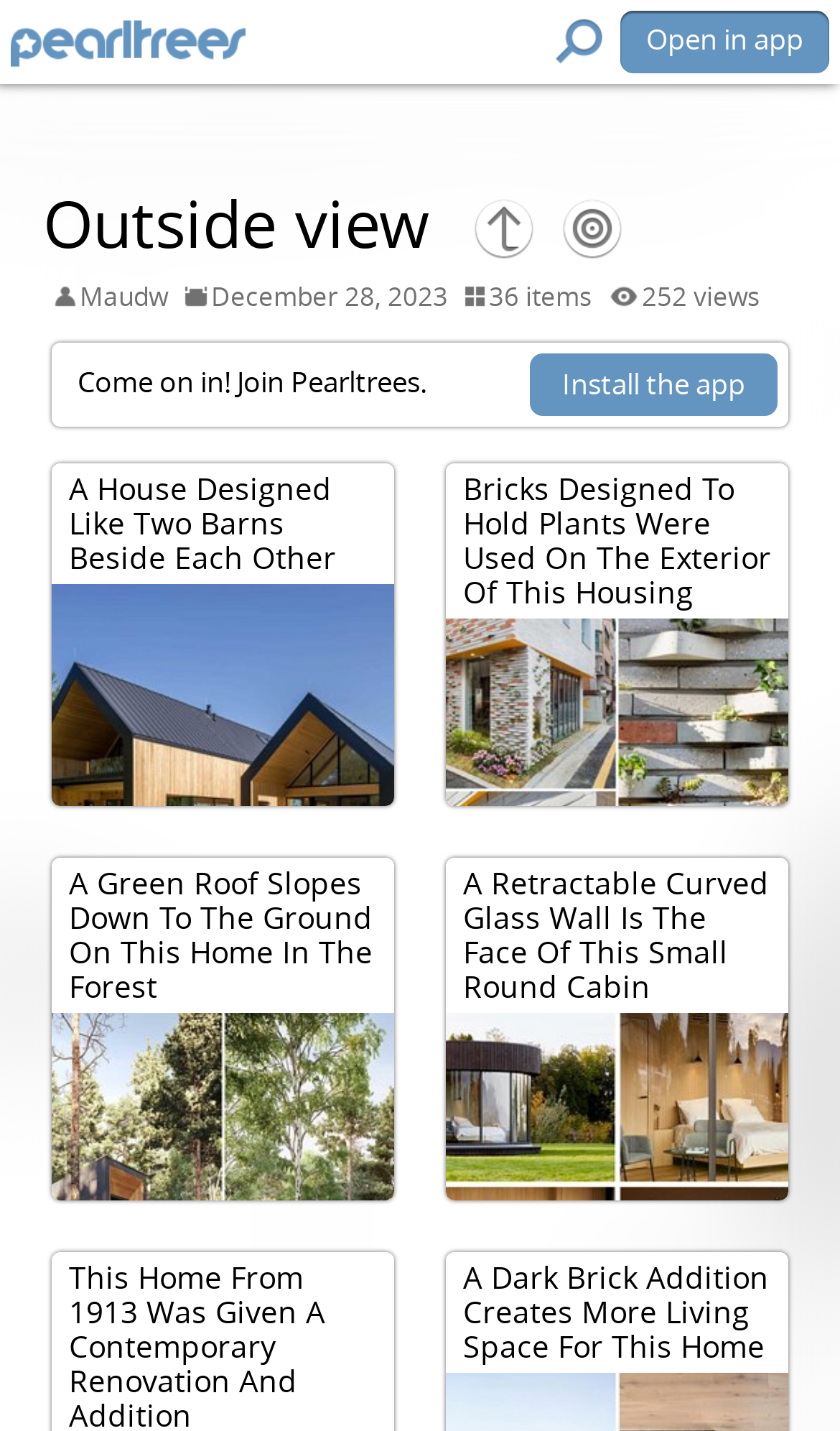Determine the bounding box of the UI component based on this description: "parent_node: Open in app". The bounding box coordinates should be four float values between 0 and 1, i.e., [left, top, right, bottom].

[0.013, 0.014, 0.292, 0.047]